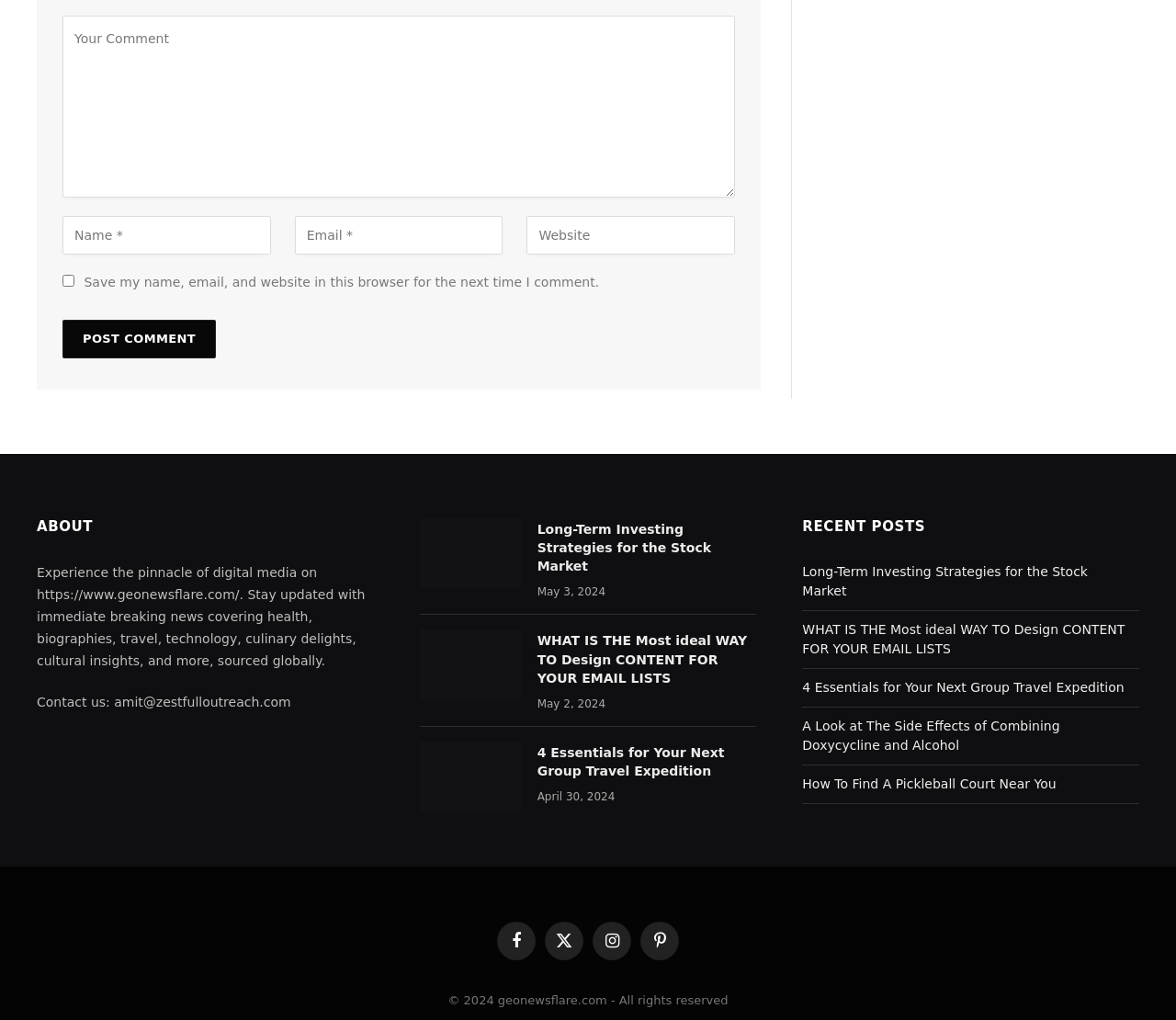Identify the bounding box for the UI element specified in this description: "X (Twitter)". The coordinates must be four float numbers between 0 and 1, formatted as [left, top, right, bottom].

[0.463, 0.903, 0.496, 0.941]